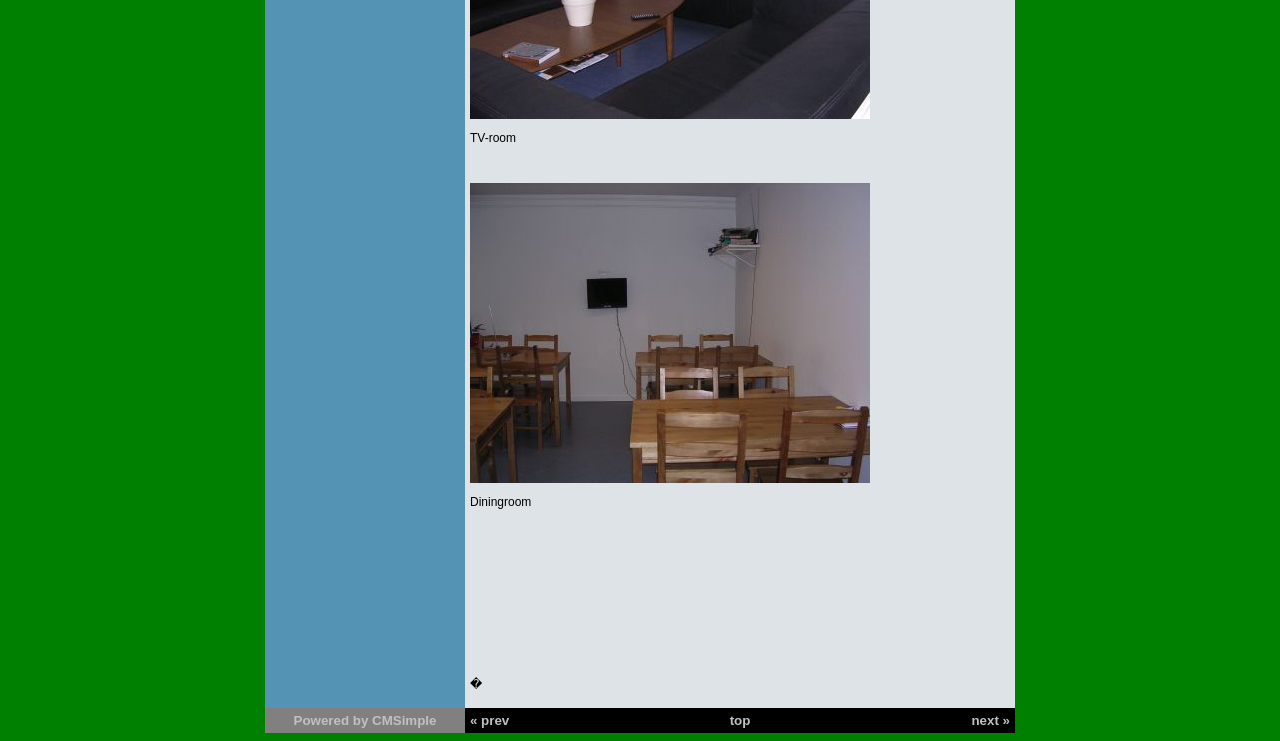Answer the question below with a single word or a brief phrase: 
What is the text above the image?

TV-room